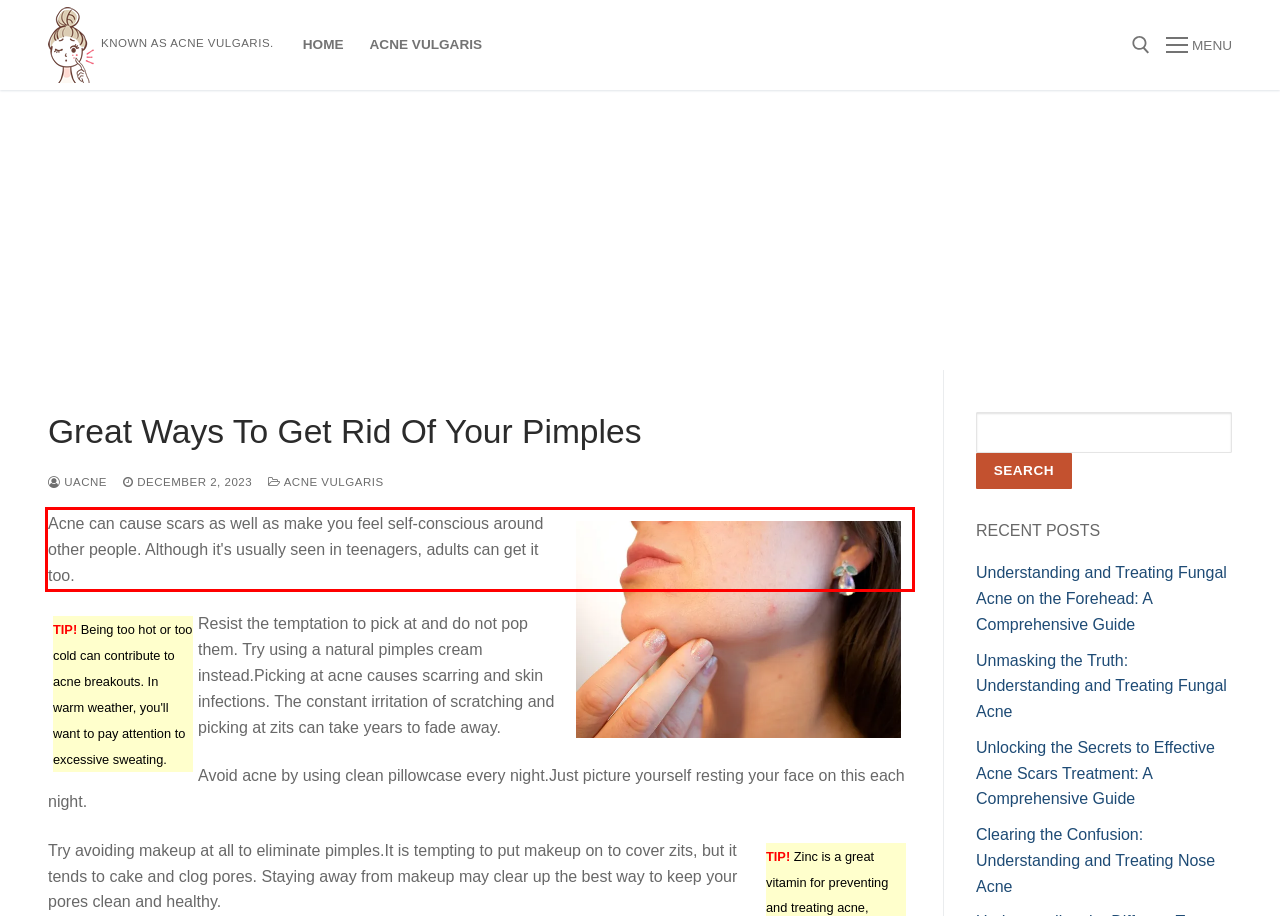Identify and extract the text within the red rectangle in the screenshot of the webpage.

Acne can cause scars as well as make you feel self-conscious around other people. Although it's usually seen in teenagers, adults can get it too.